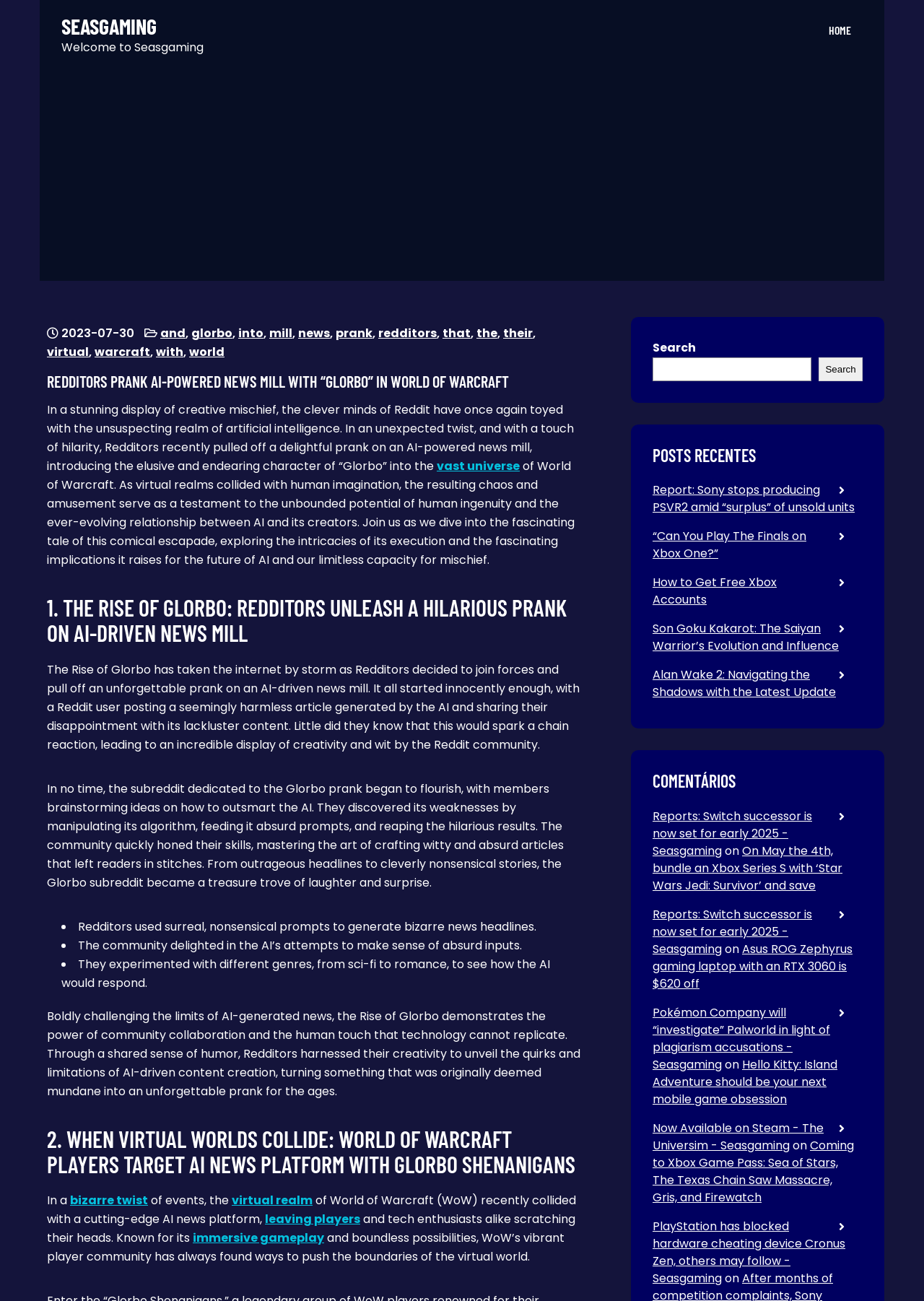Using the information in the image, could you please answer the following question in detail:
What is the game mentioned in the article?

I determined the answer by reading the heading 'REDDITORS PRANK AI-POWERED NEWS MILL WITH “GLORBO” IN WORLD OF WARCRAFT' which mentions World of Warcraft as the game related to the prank.